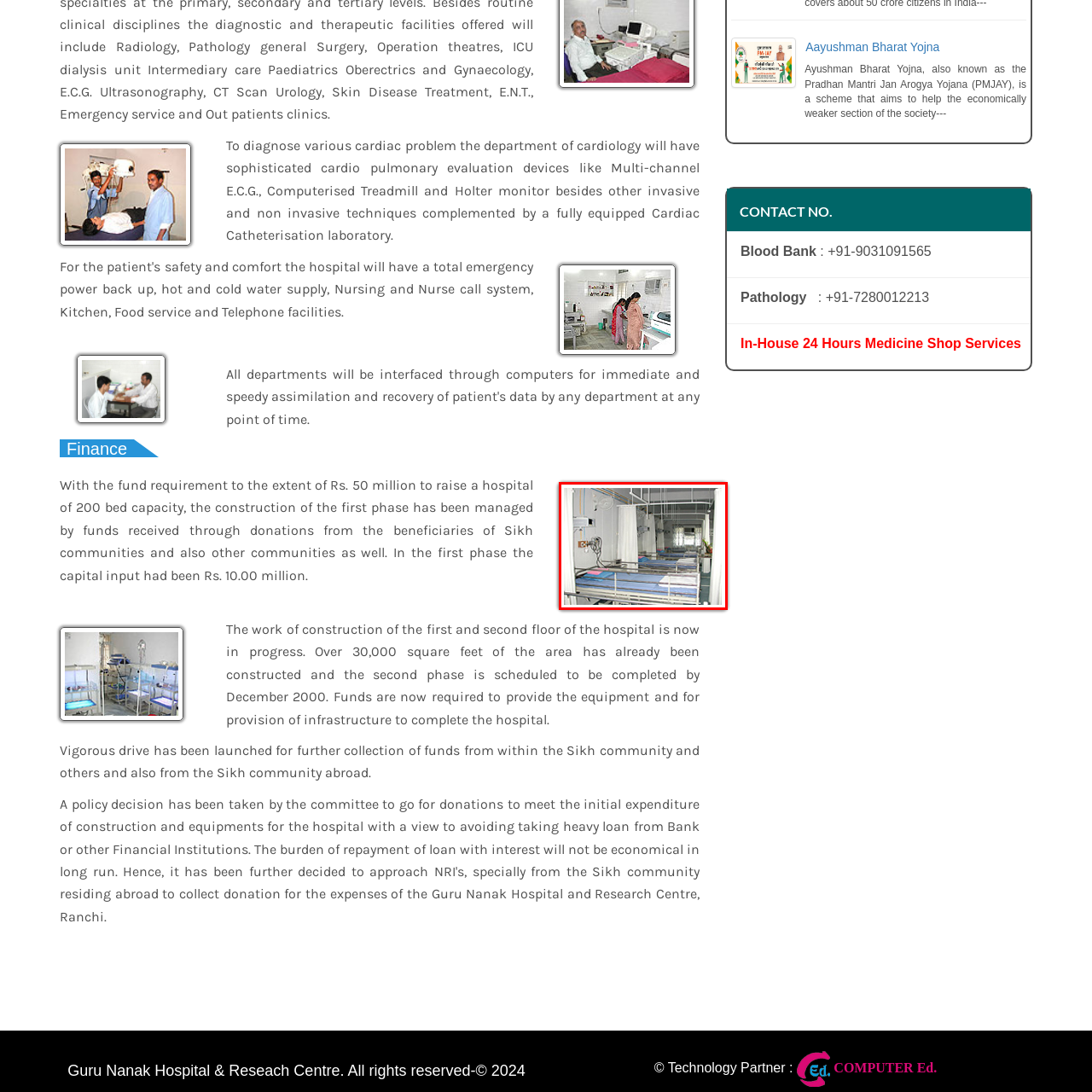What is the source of light in the ward?
Look closely at the image inside the red bounding box and answer the question with as much detail as possible.

The caption states that the space is well-lit with natural light coming in through a window, enhancing the overall hygiene and comfort feel of the area.